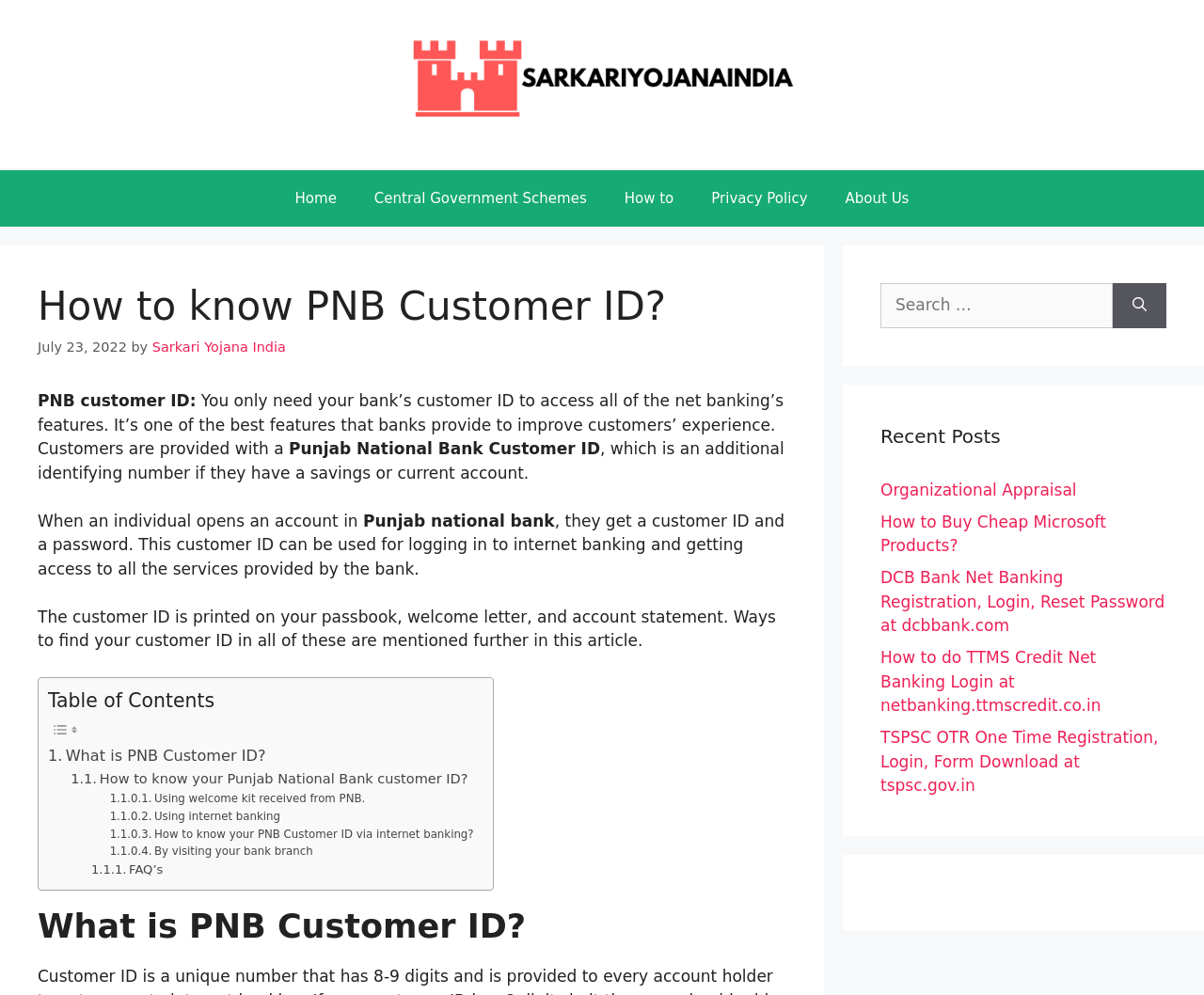Pinpoint the bounding box coordinates of the clickable area needed to execute the instruction: "Click on the 'Home' link". The coordinates should be specified as four float numbers between 0 and 1, i.e., [left, top, right, bottom].

[0.229, 0.171, 0.295, 0.228]